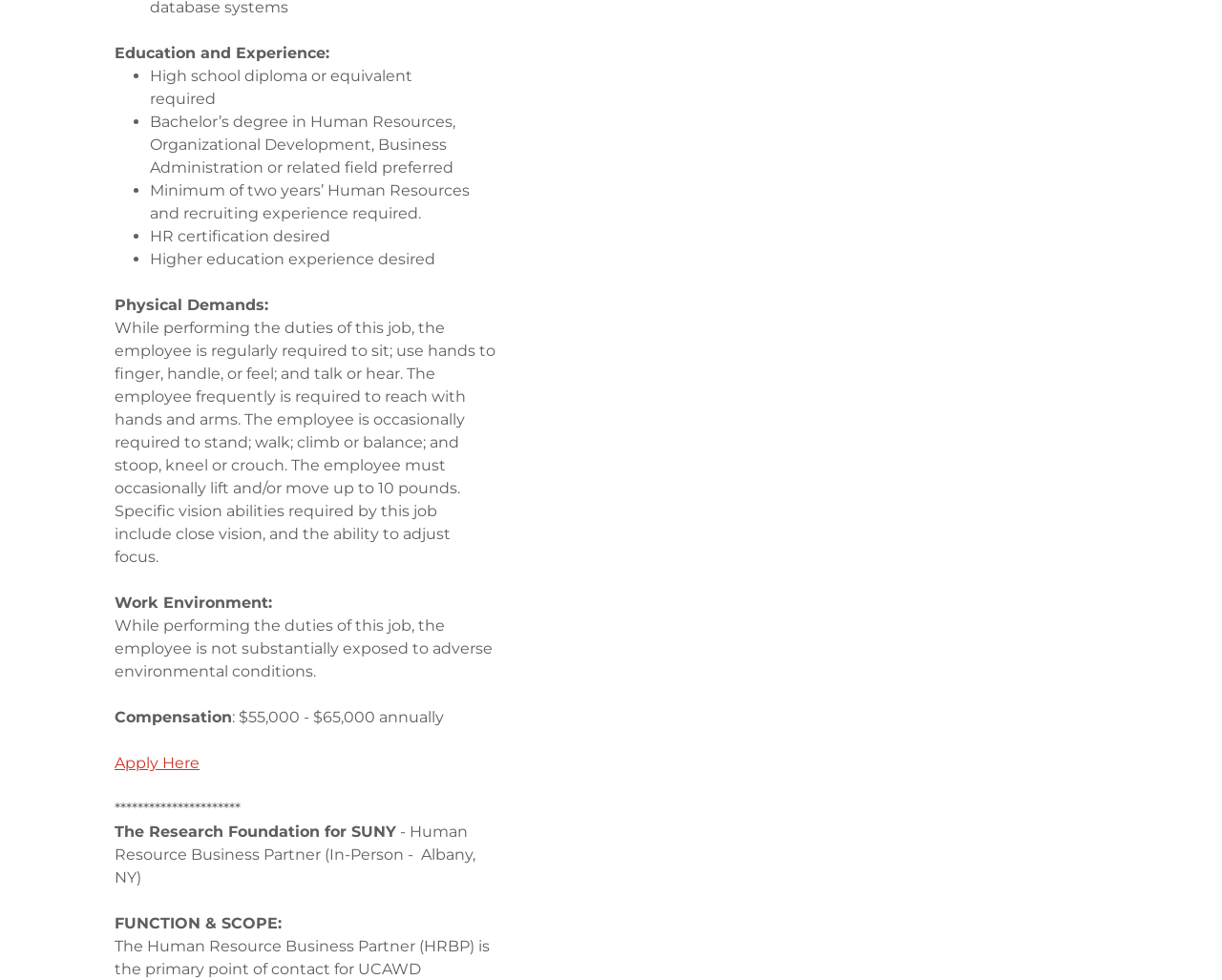What is the job title?
Answer the question with a detailed explanation, including all necessary information.

The job title can be found in the top section of the webpage, where it is written as 'Human Resource Business Partner (In-Person - Albany, NY)'. This title is likely the main topic of the webpage, which is a job posting.